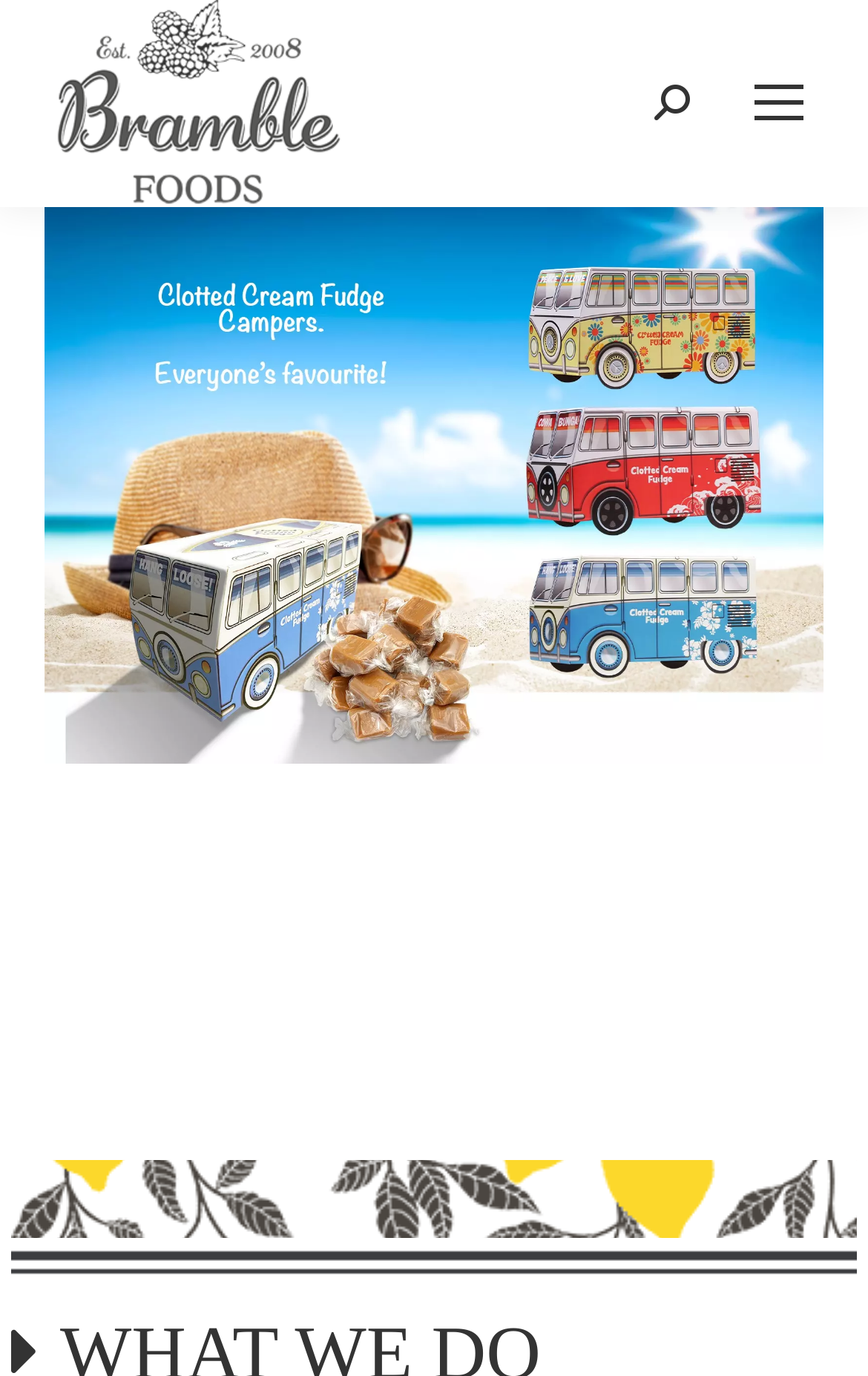Please provide a brief answer to the question using only one word or phrase: 
What is the current selected tab?

6 of 21